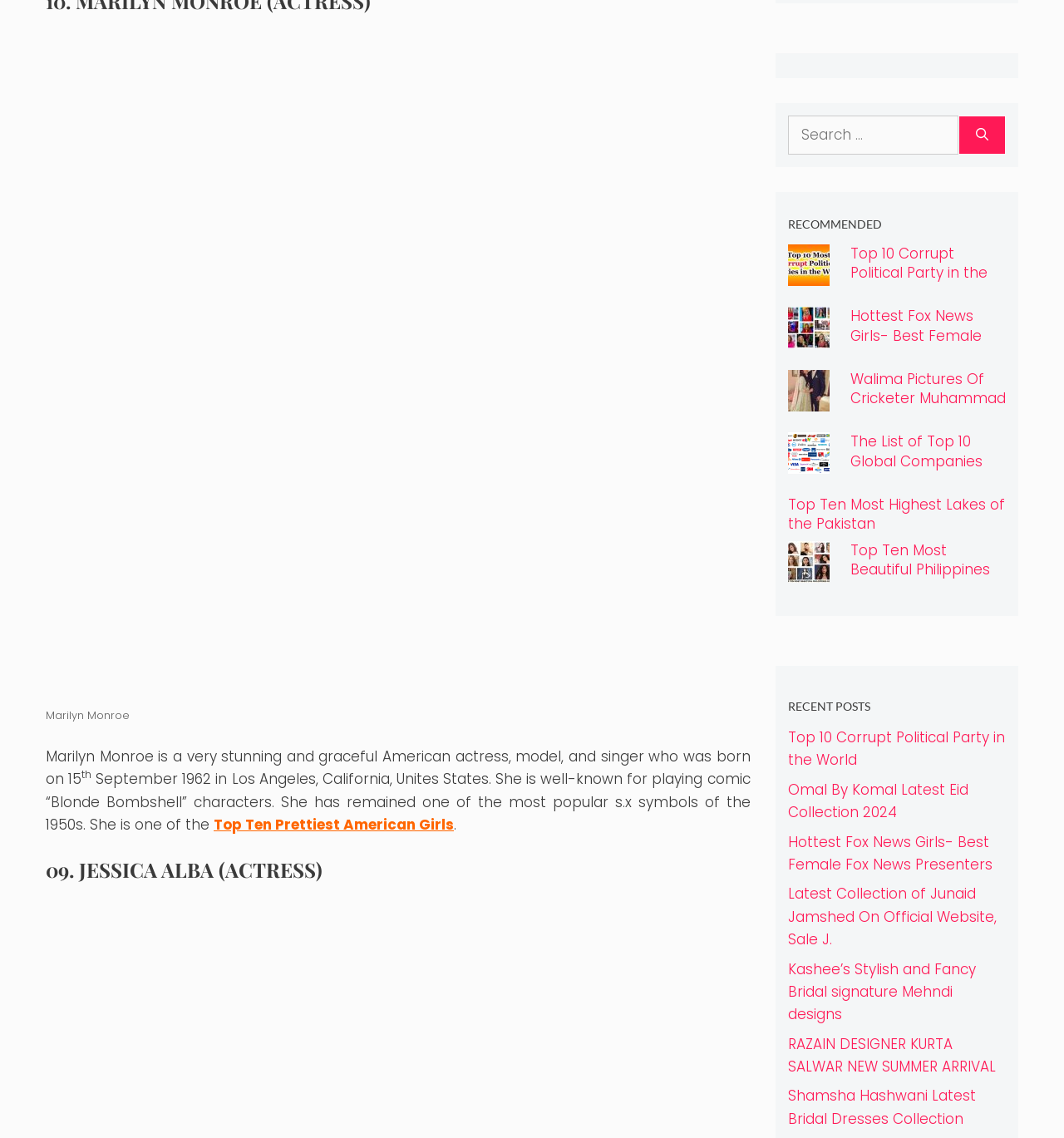What is the name of the actress described in the first paragraph?
Respond to the question with a well-detailed and thorough answer.

I read the first paragraph of the webpage, which describes an American actress, model, and singer, and found her name to be Marilyn Monroe.